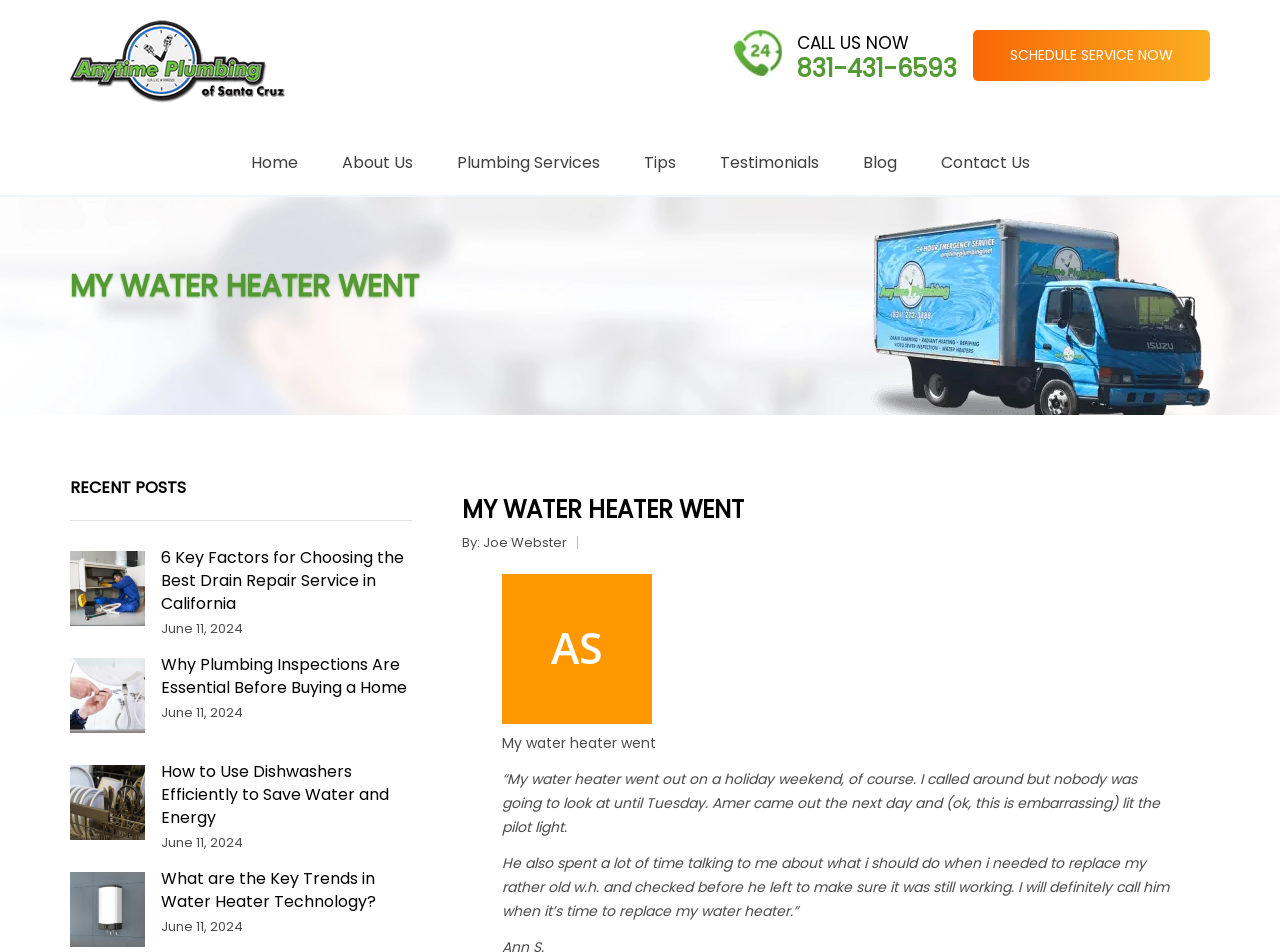Can you find the bounding box coordinates of the area I should click to execute the following instruction: "Open the media center"?

None